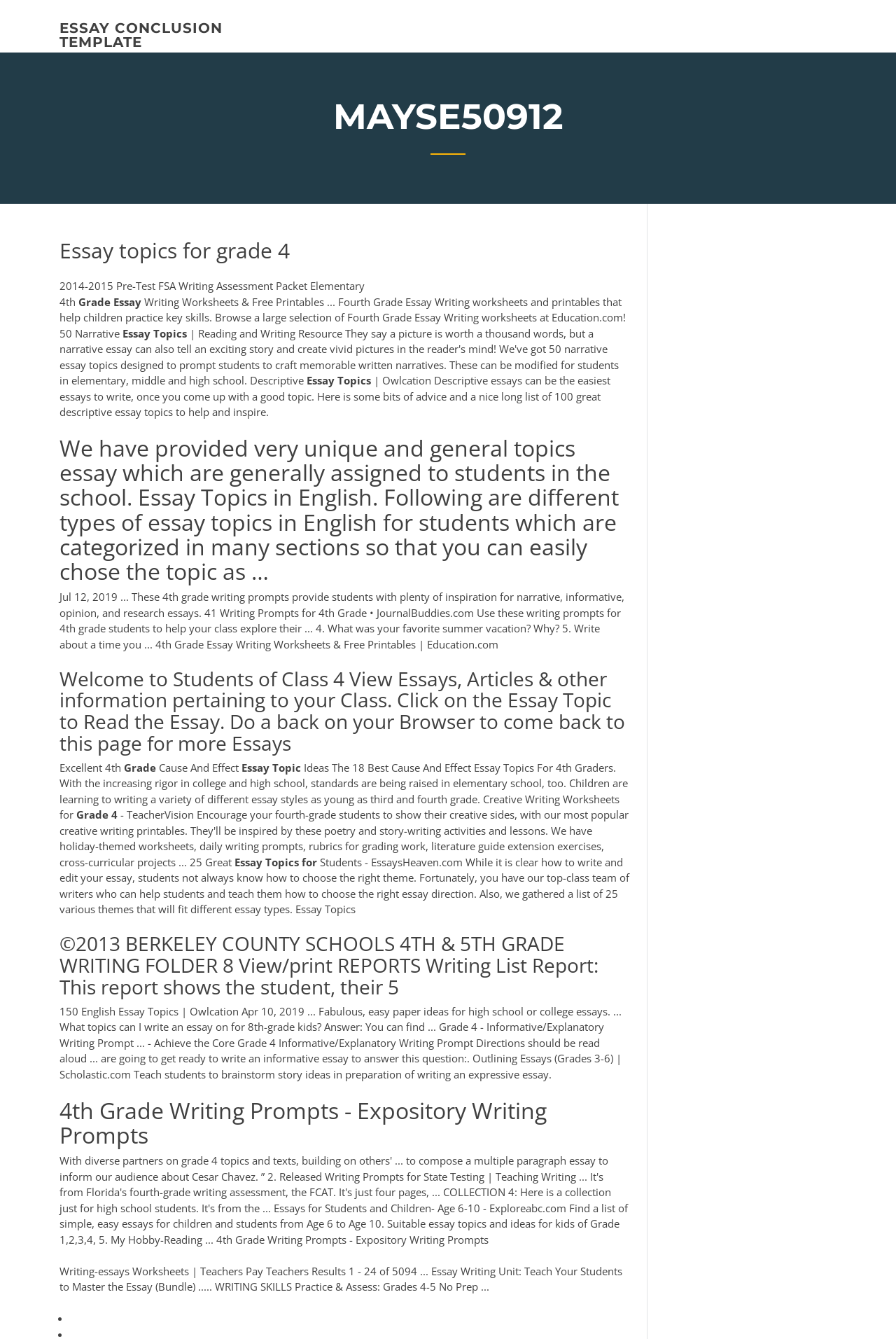Using the element description Modern Slavery Statement, predict the bounding box coordinates for the UI element. Provide the coordinates in (top-left x, top-left y, bottom-right x, bottom-right y) format with values ranging from 0 to 1.

None